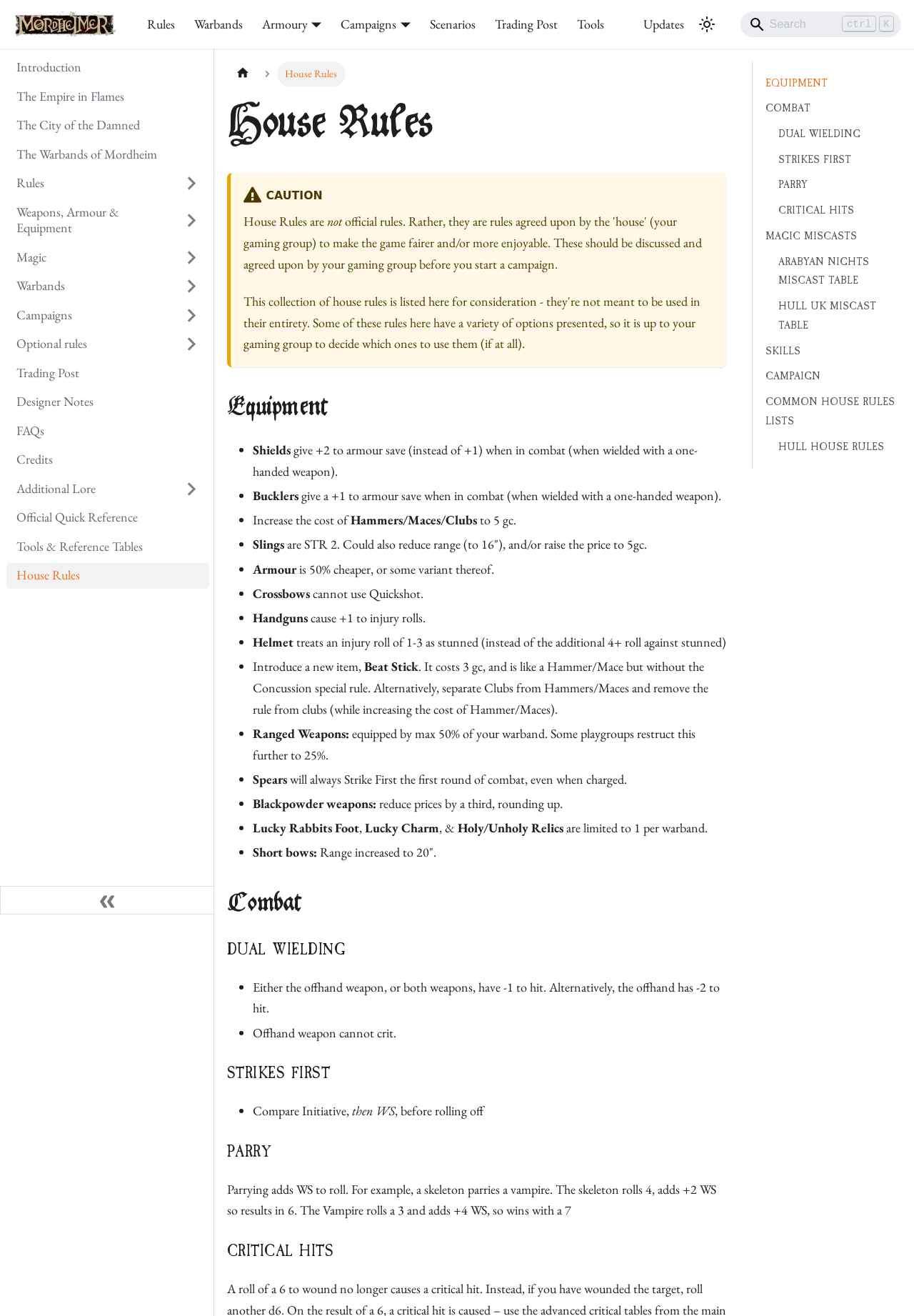How many images are there in the breadcrumbs navigation?
Please answer the question with a detailed response using the information from the screenshot.

I looked at the breadcrumbs navigation element and found one image element, which is a child of the 'Home page' link element.